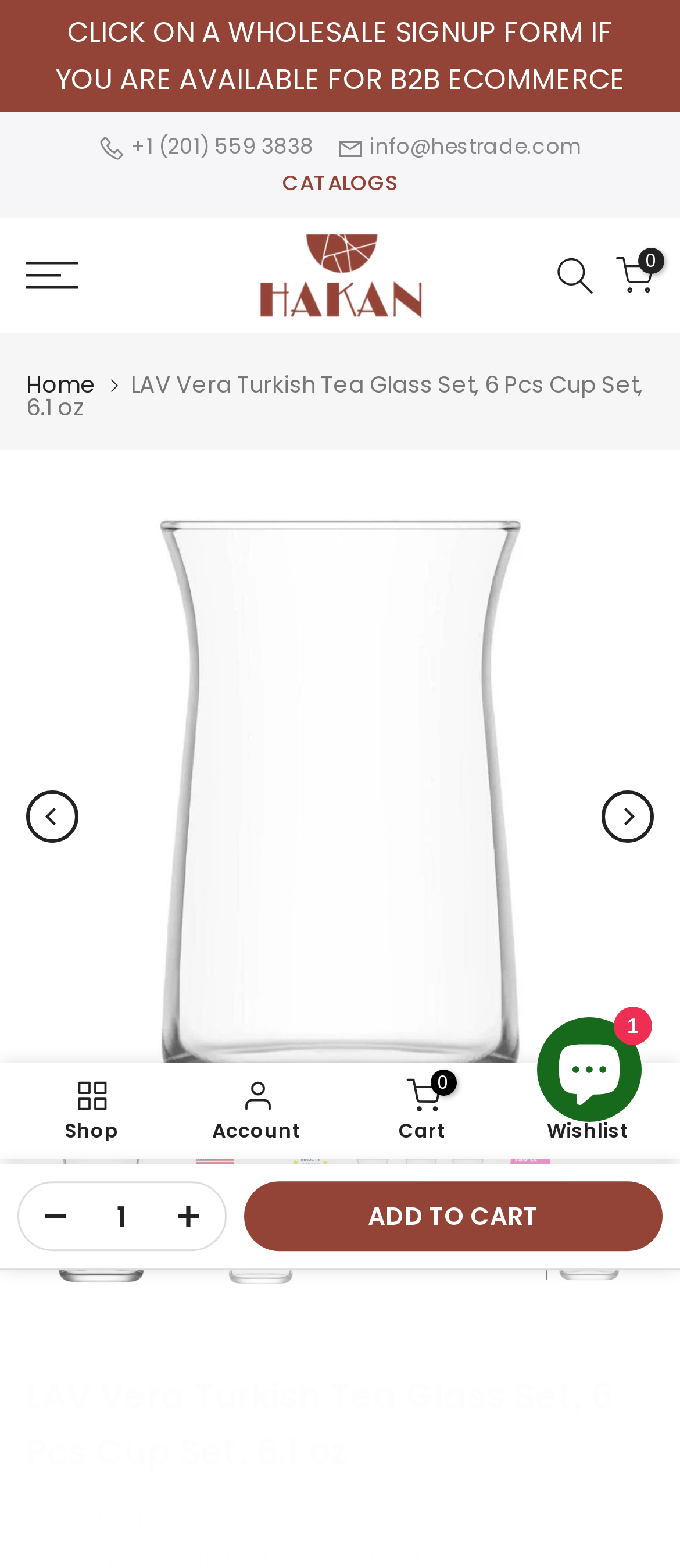Please extract the webpage's main title and generate its text content.

LAV Vera Turkish Tea Glass Set, 6 Pcs Cup Set, 6.1 oz